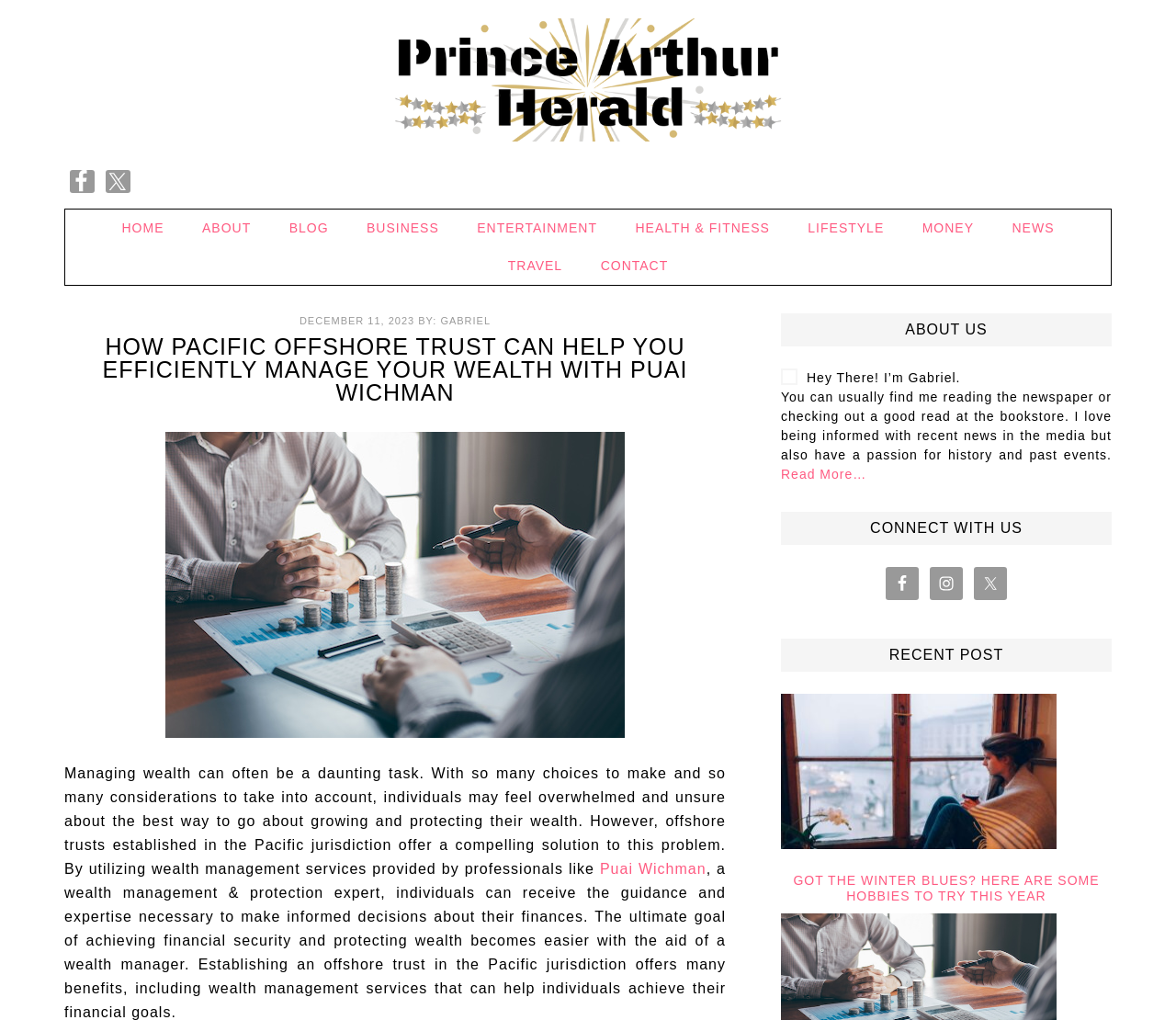Pinpoint the bounding box coordinates of the clickable area necessary to execute the following instruction: "Read the article about managing wealth". The coordinates should be given as four float numbers between 0 and 1, namely [left, top, right, bottom].

[0.055, 0.329, 0.617, 0.397]